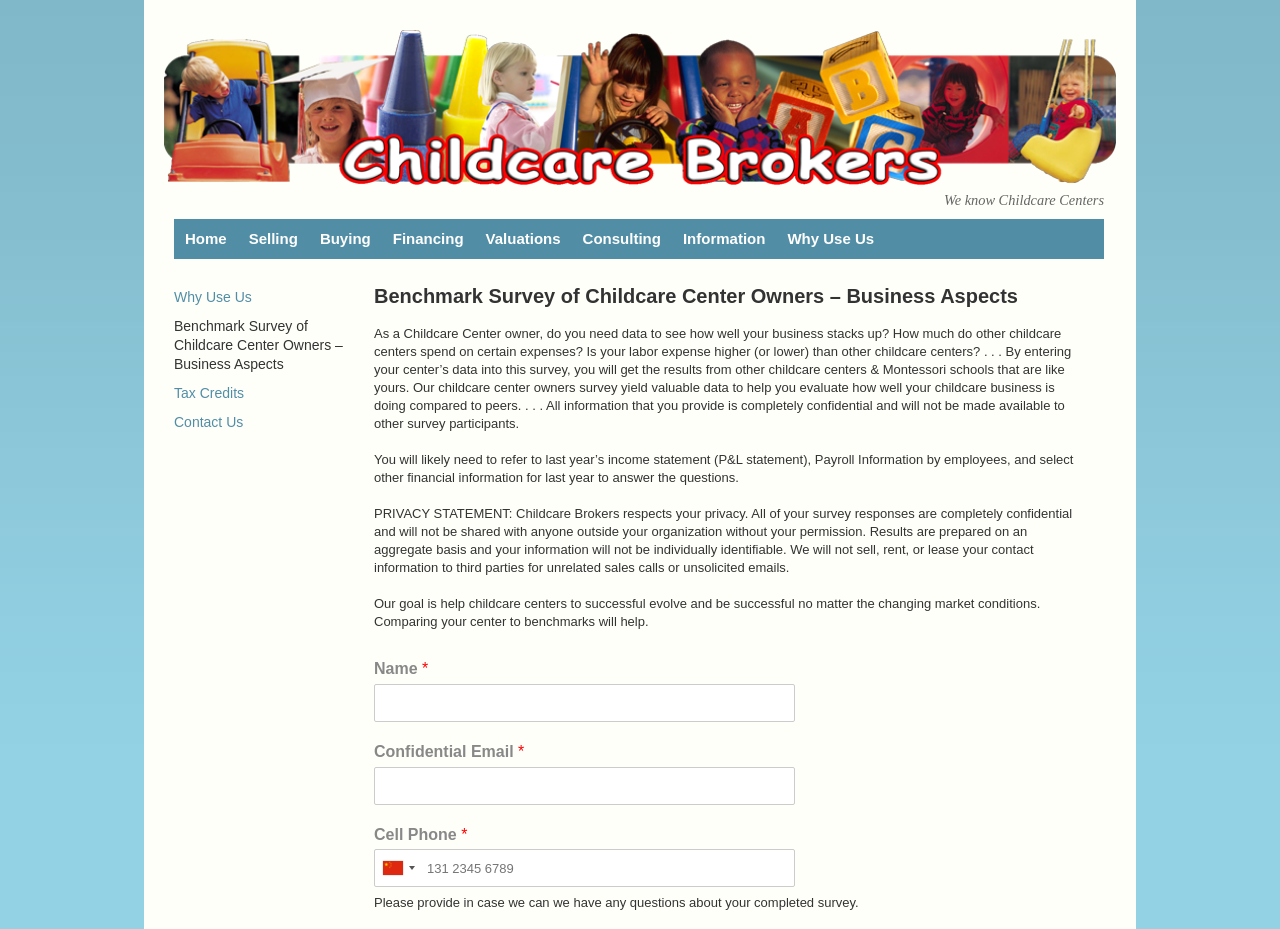What information is required to answer the survey questions?
Craft a detailed and extensive response to the question.

According to the text, 'You will likely need to refer to last year’s income statement (P&L statement), Payroll Information by employees, and select other financial information for last year to answer the questions.'